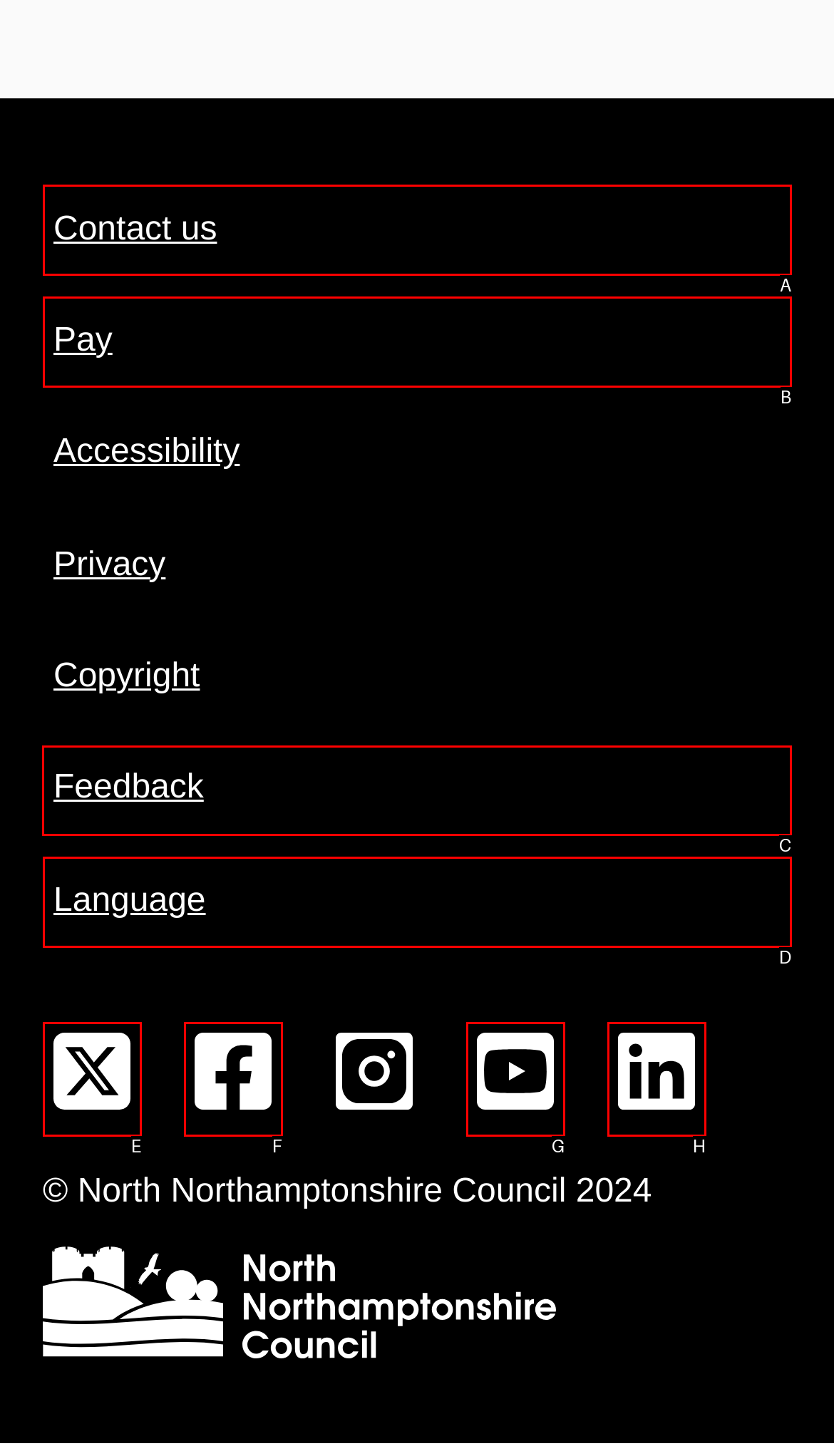To achieve the task: Give feedback, indicate the letter of the correct choice from the provided options.

C